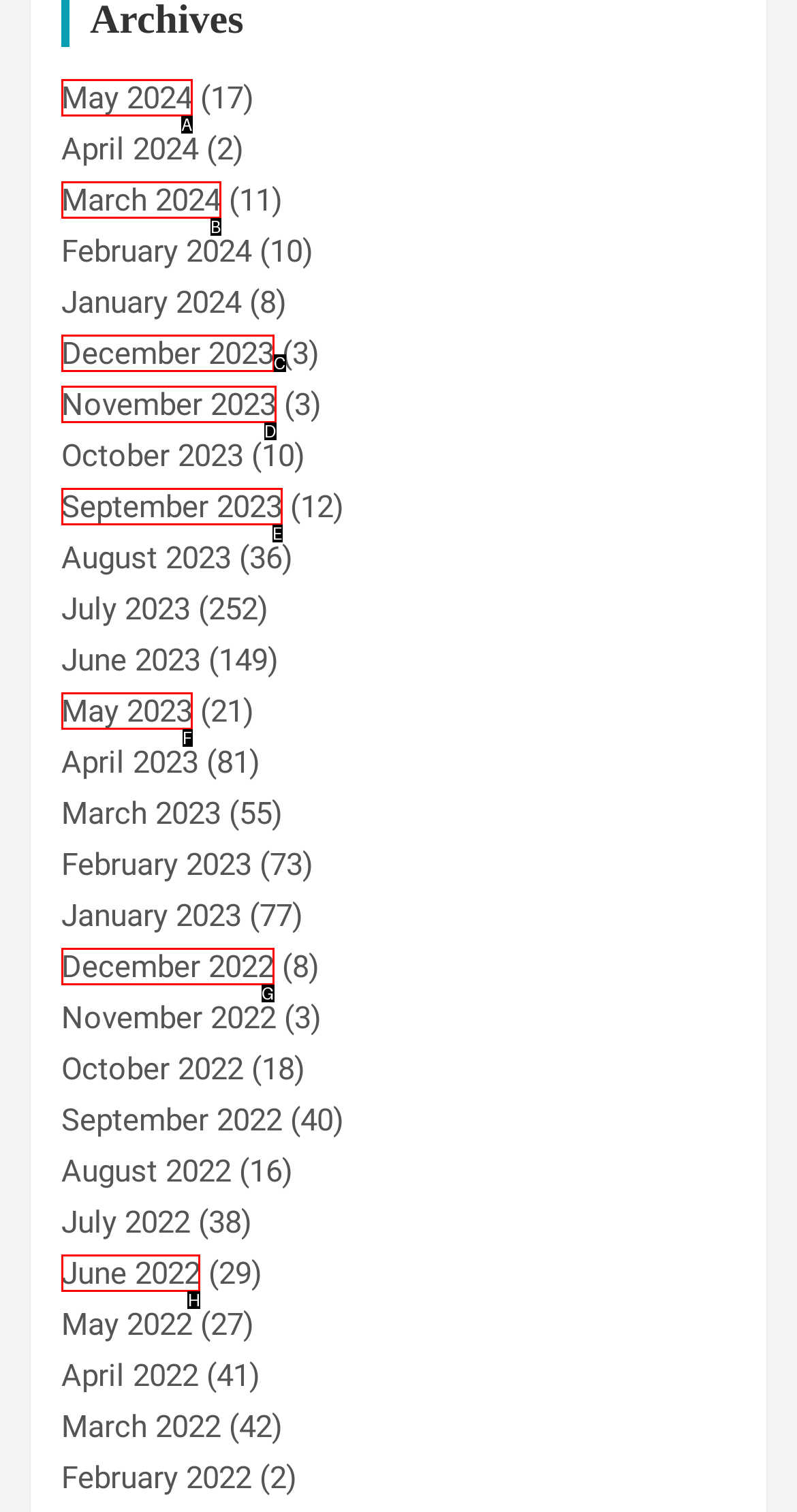Select the correct UI element to complete the task: Browse June 2022
Please provide the letter of the chosen option.

H